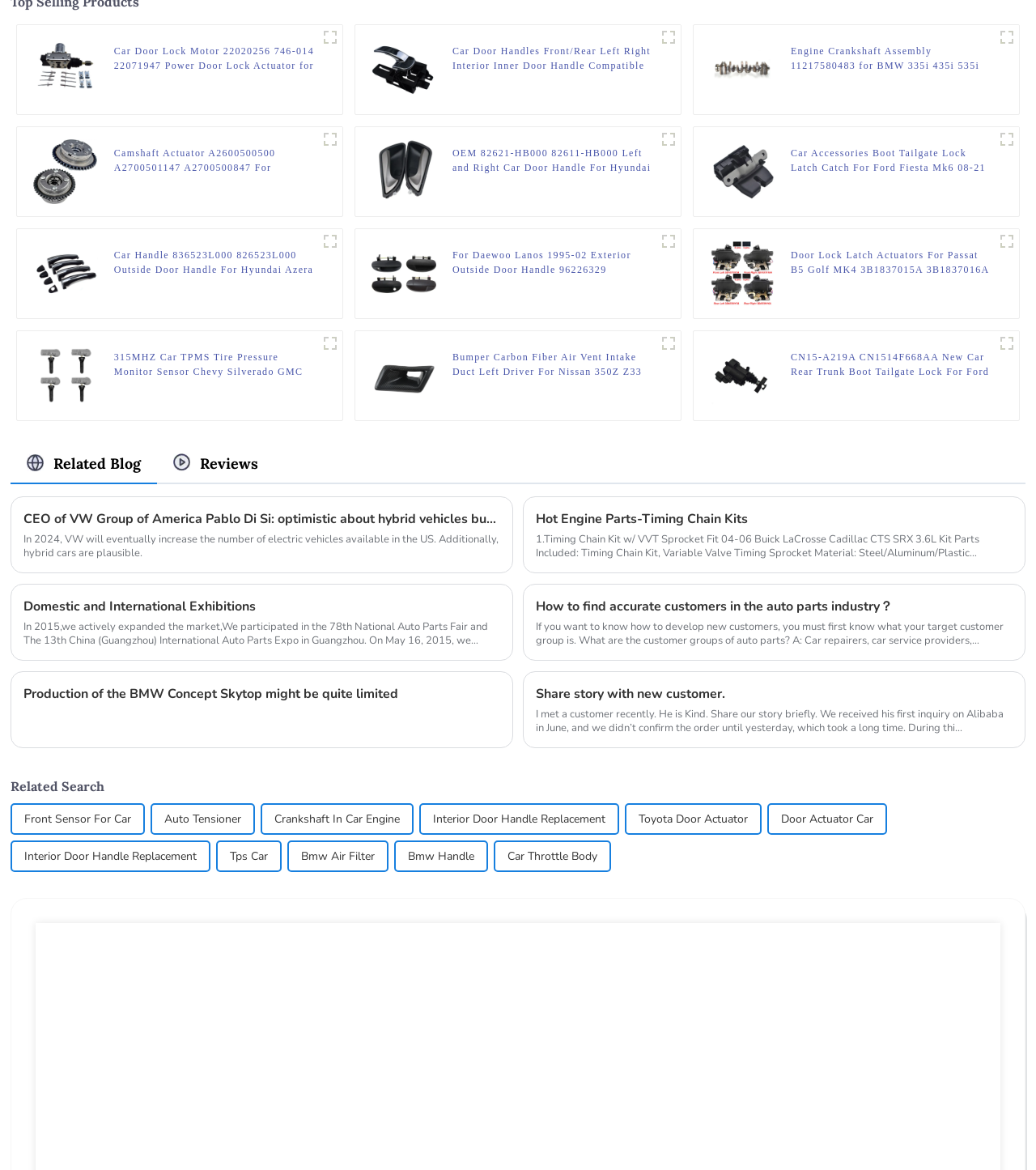Identify the bounding box coordinates of the clickable region to carry out the given instruction: "View the image of Car Door Handles Front/Rear Left Right Interior Inner Door Handle".

[0.358, 0.032, 0.421, 0.087]